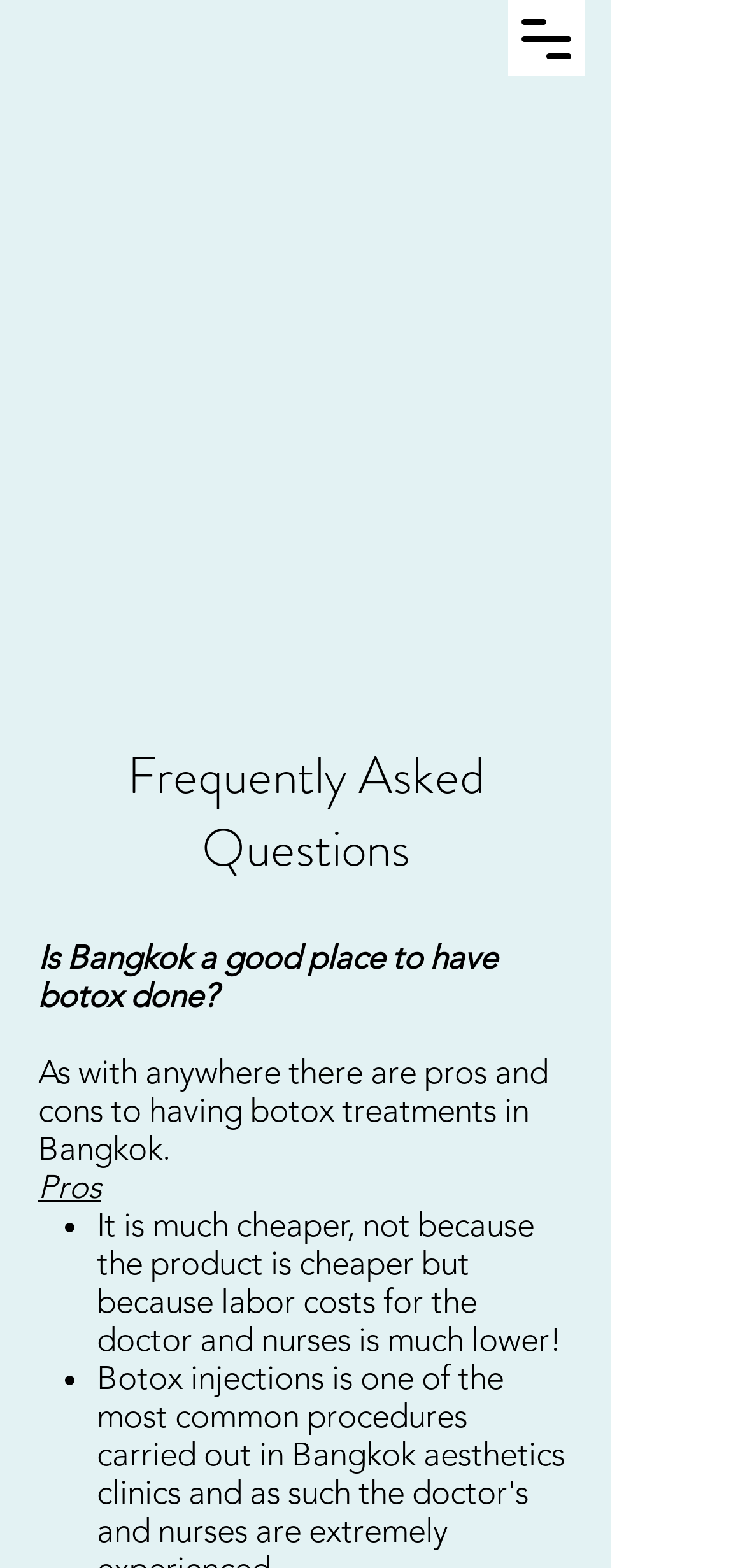Using the element description provided, determine the bounding box coordinates in the format (top-left x, top-left y, bottom-right x, bottom-right y). Ensure that all values are floating point numbers between 0 and 1. Element description: aria-label="Open navigation menu"

[0.682, 0.0, 0.785, 0.049]